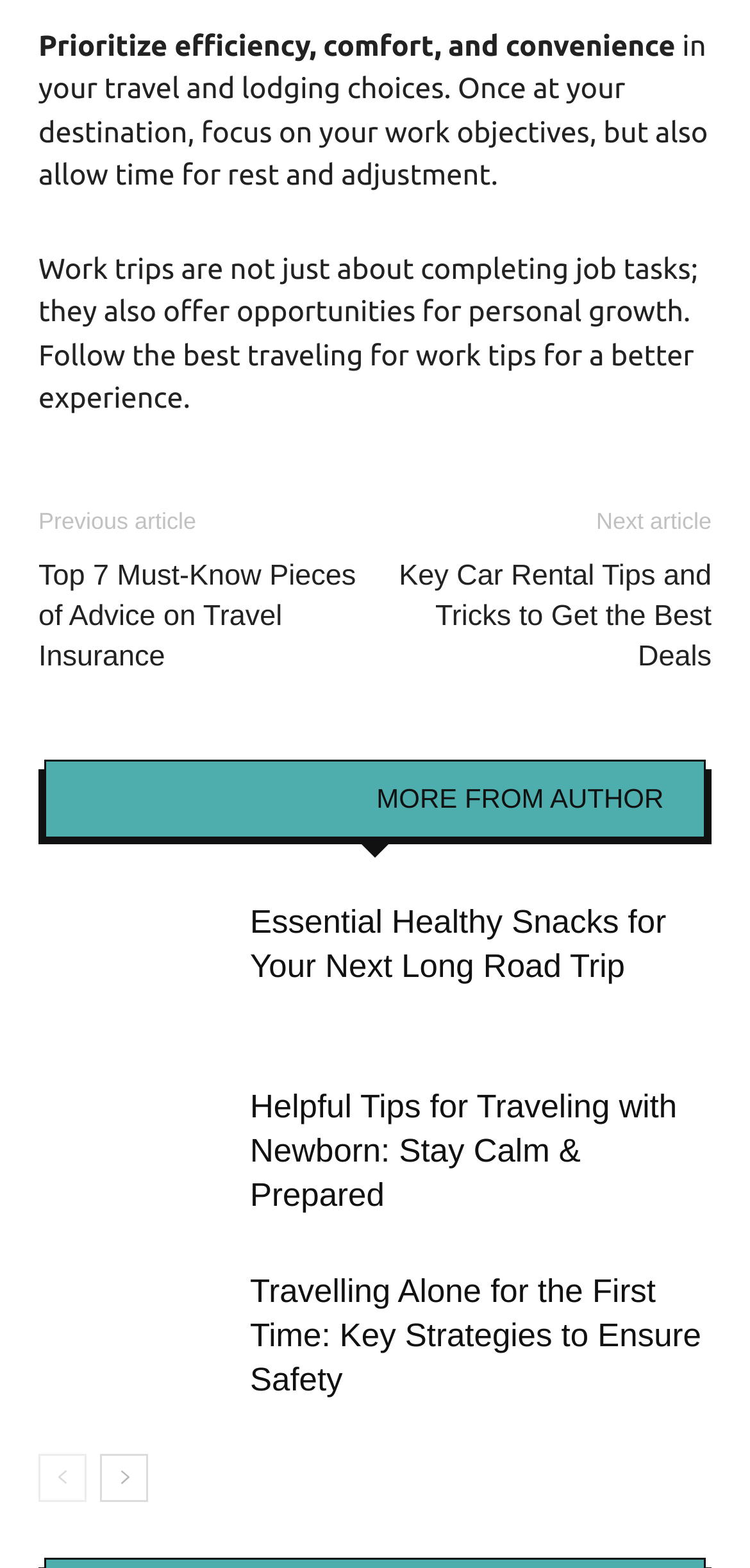Identify the bounding box coordinates of the area you need to click to perform the following instruction: "send an email".

None